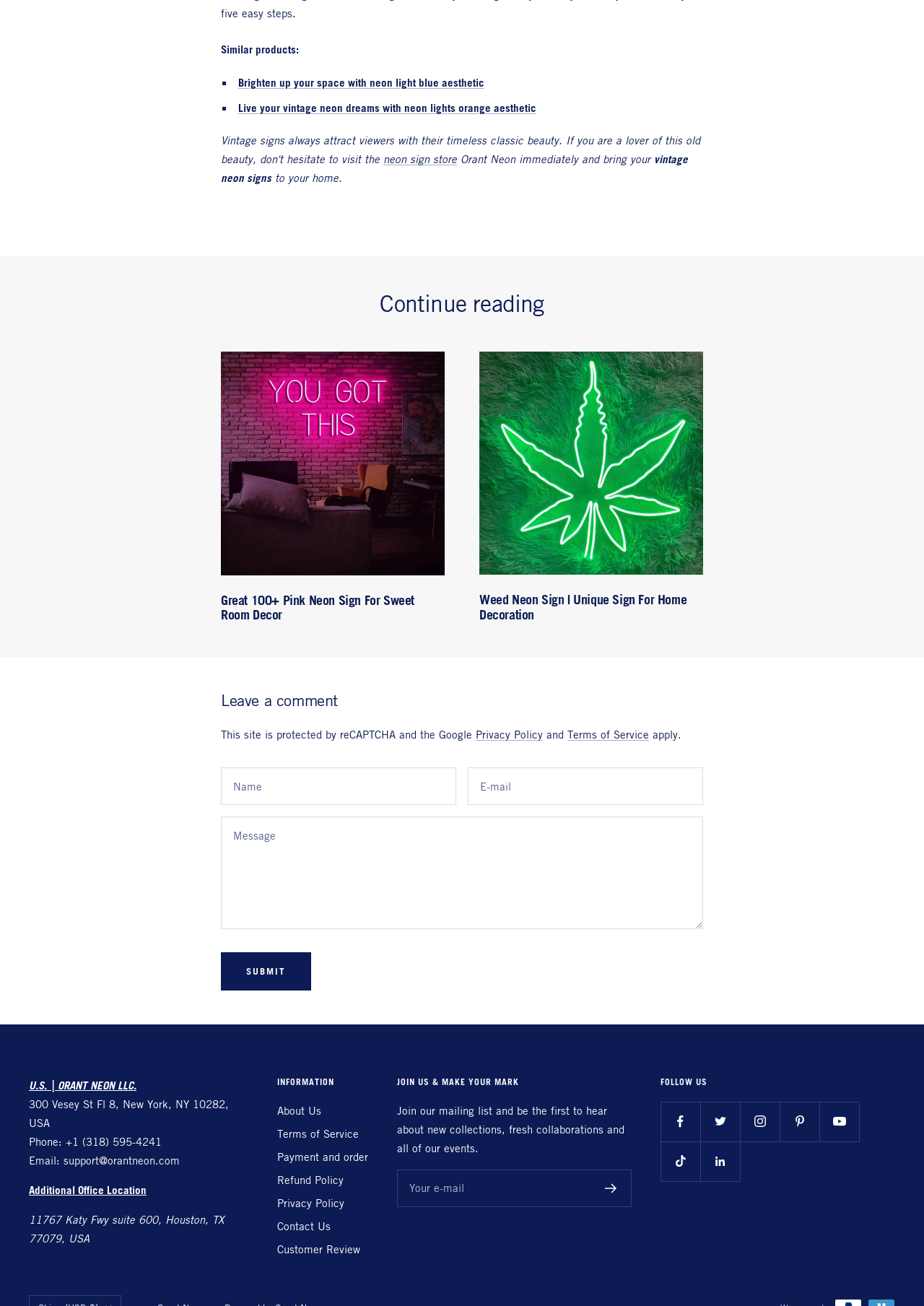Could you specify the bounding box coordinates for the clickable section to complete the following instruction: "Click on the 'neon sign store' link"?

[0.415, 0.117, 0.495, 0.127]